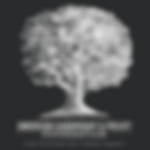What is inscribed below the tree?
Based on the visual content, answer with a single word or a brief phrase.

The foundation's name